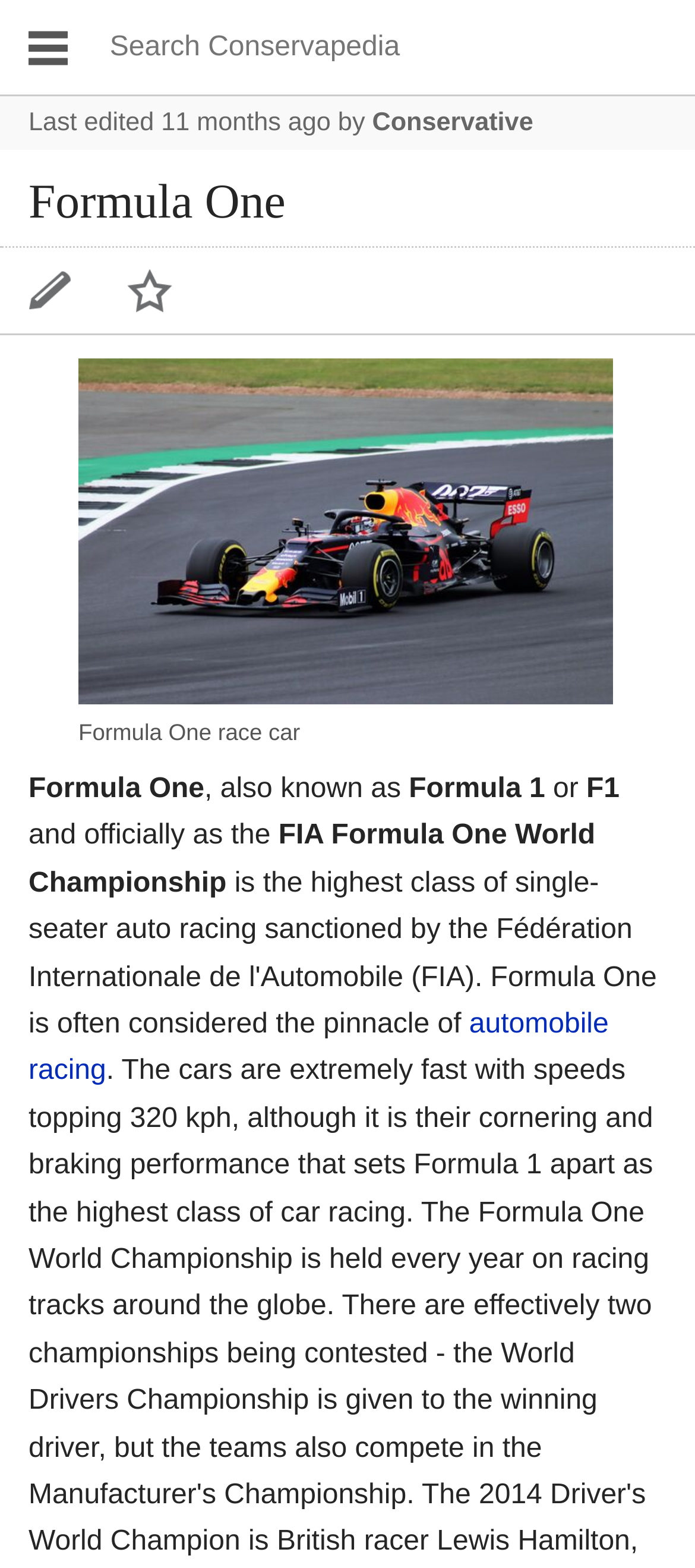Analyze the image and give a detailed response to the question:
What is Formula One also known as?

I found the answer by analyzing the text content of the webpage. The sentence ', also known as Formula 1 or F1' indicates that Formula One is also known as Formula 1 or F1.